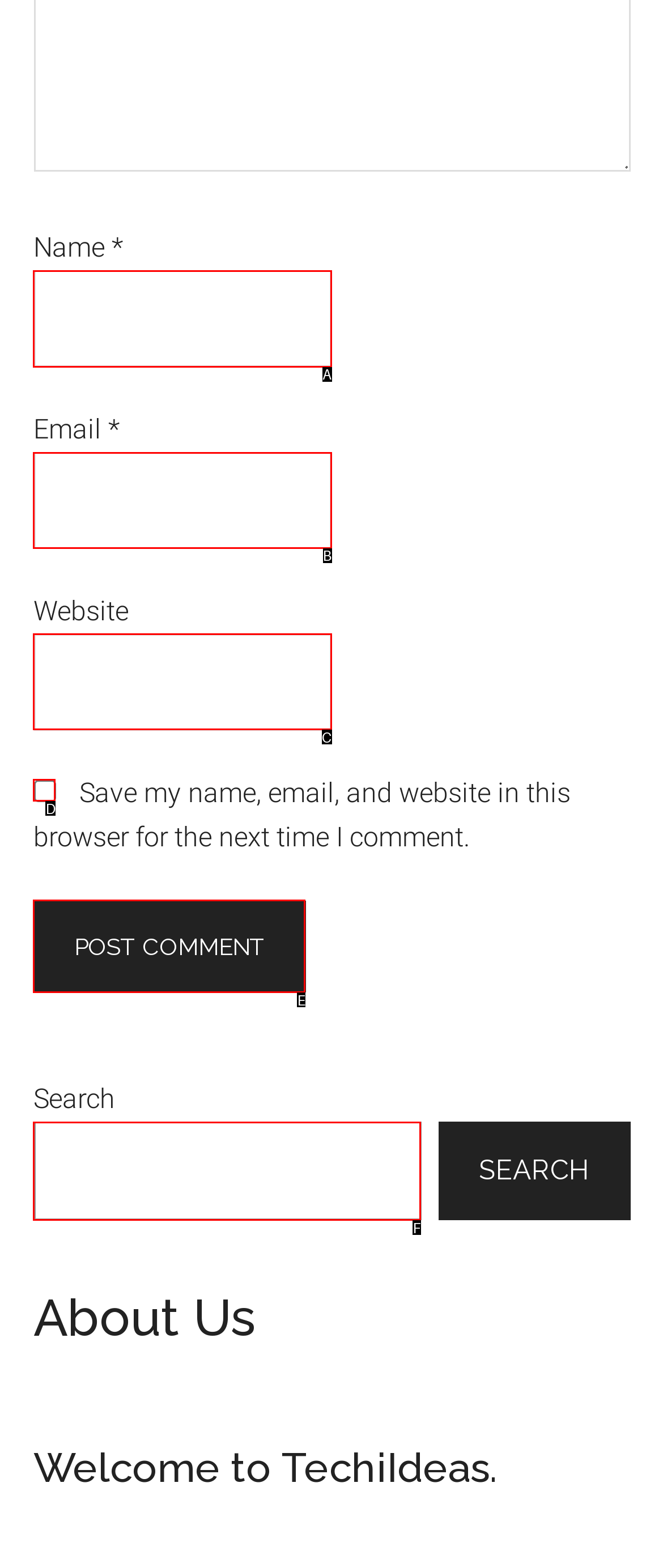Pick the option that corresponds to: parent_node: Email * aria-describedby="email-notes" name="email"
Provide the letter of the correct choice.

B